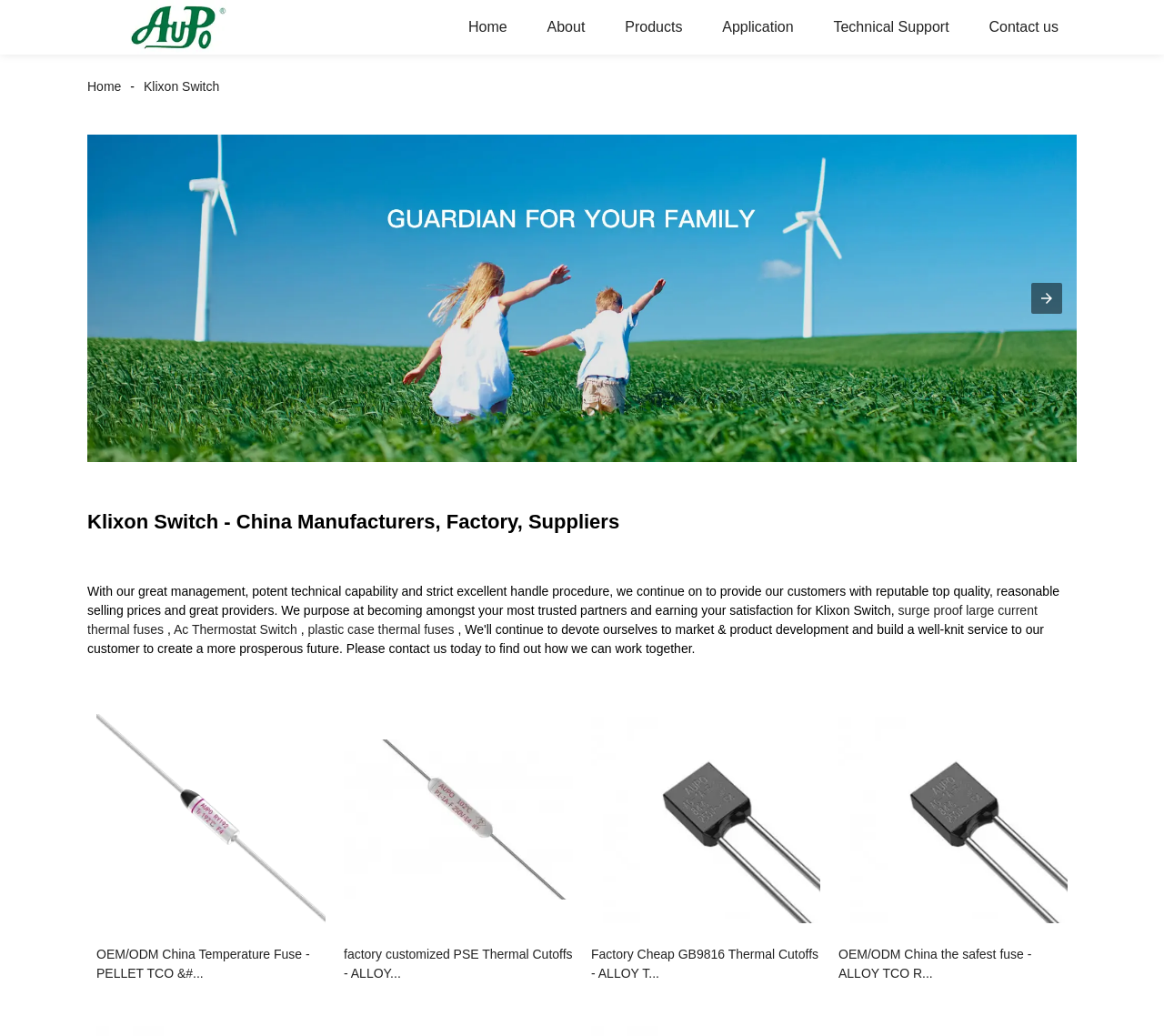Consider the image and give a detailed and elaborate answer to the question: 
How many items are in the carousel?

By examining the carousel navigation buttons, I can see that there is a 'Previous item in carousel (1 of 2)' button and a 'Next item in carousel (2 of 2)' button. This indicates that there are only two items in the carousel.